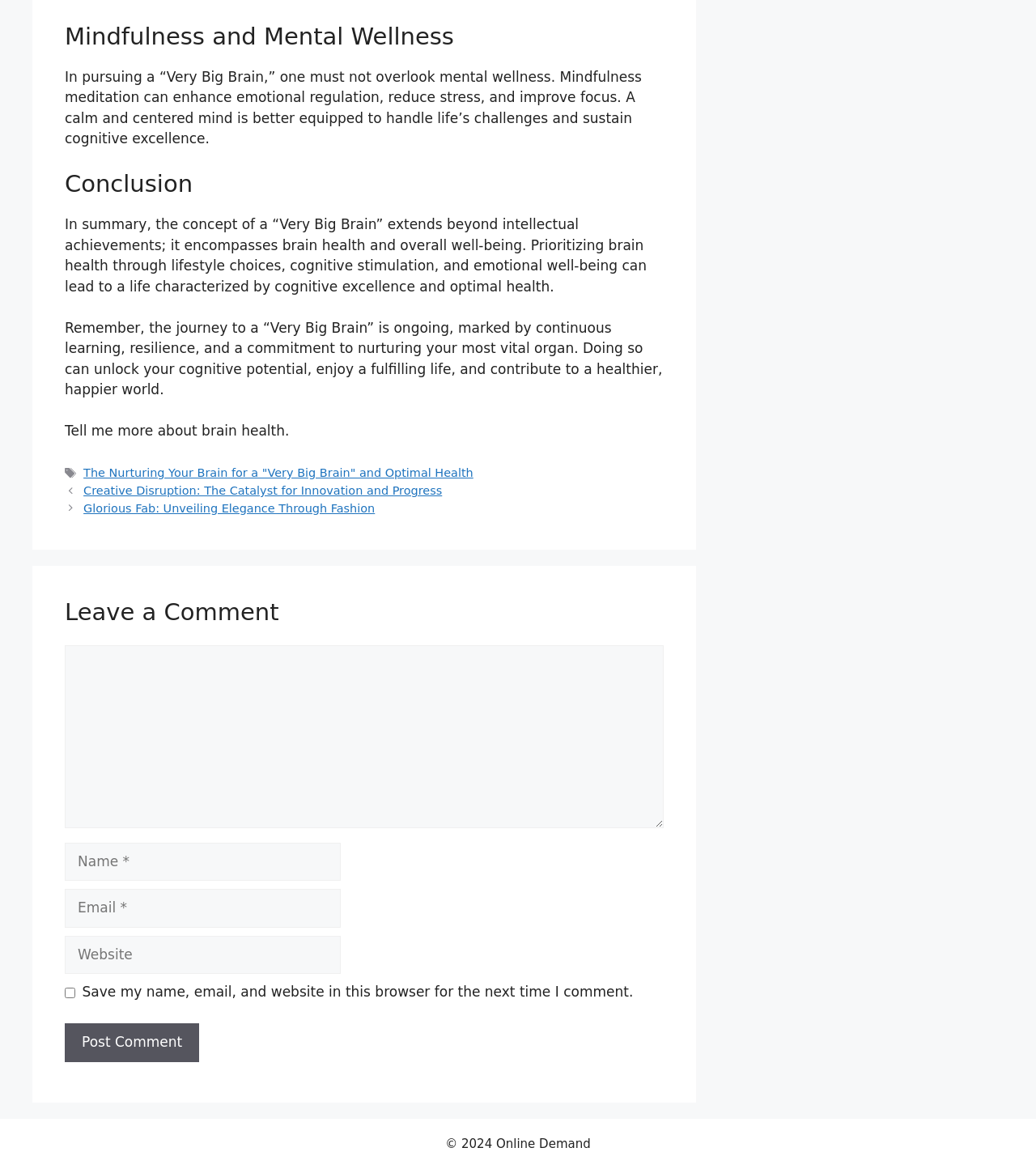Please use the details from the image to answer the following question comprehensively:
What is the purpose of the 'Tell me more about brain health' text?

The 'Tell me more about brain health' text is likely a call-to-action or a link to provide more information about brain health. Its location and formatting suggest that it is a separate section or a link to additional resources.